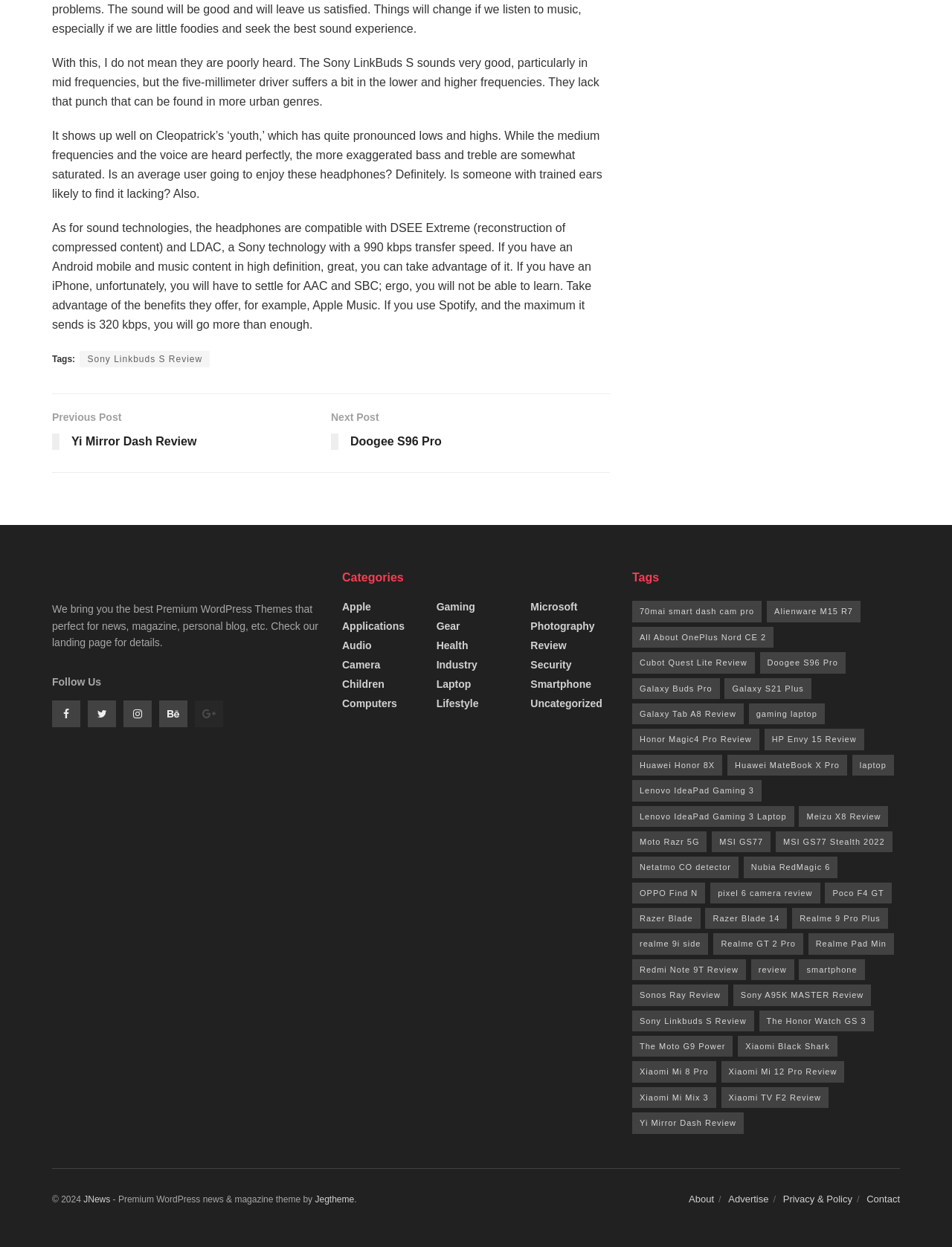Consider the image and give a detailed and elaborate answer to the question: 
What is the transfer speed of LDAC technology?

According to the text, LDAC technology has a transfer speed of 990 kbps, which is mentioned in the sentence 'If you have an Android mobile and music content in high definition, great, you can take advantage of it, as LDAC, a Sony technology with a 990 kbps transfer speed'.